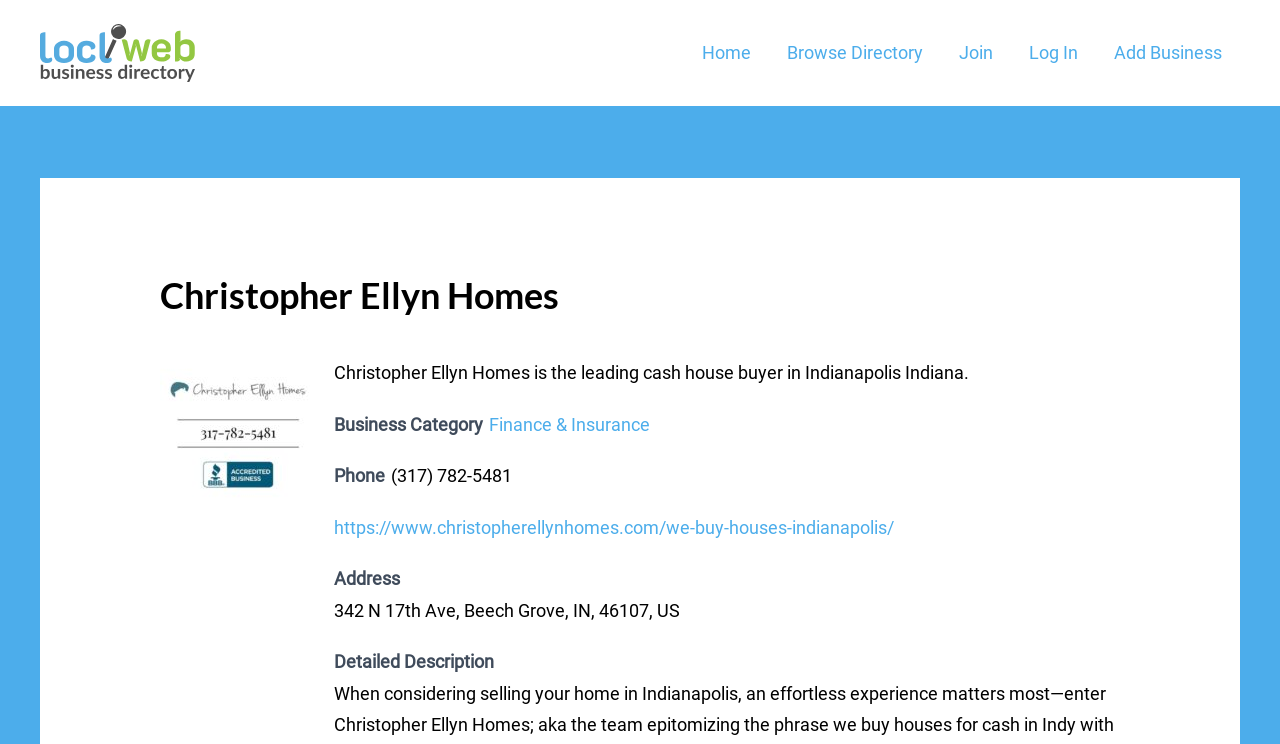Create a detailed summary of all the visual and textual information on the webpage.

The webpage is about Christopher Ellyn Homes, a leading cash house buyer in Indianapolis, Indiana. At the top left corner, there is a logo of Loclweb Business Directory, accompanied by a navigation menu with five links: Home, Browse Directory, Join, Log In, and Add Business. 

Below the navigation menu, there is a header section with a heading that reads "Christopher Ellyn Homes". To the right of the heading, there is a link with the same text, accompanied by an image. 

Below the header section, there is a paragraph of text that summarizes the business, stating that Christopher Ellyn Homes is the leading cash house buyer in Indianapolis, Indiana. 

Underneath the summary, there are several sections of information about the business. The first section displays the business category, which is Finance & Insurance. The second section shows the phone number, (317) 782-5481. The third section contains a link to the business's website. The fourth section displays the business's address, which is 342 N 17th Ave, Beech Grove, IN, 46107, US. The last section is labeled "Detailed Description", but its content is not provided.